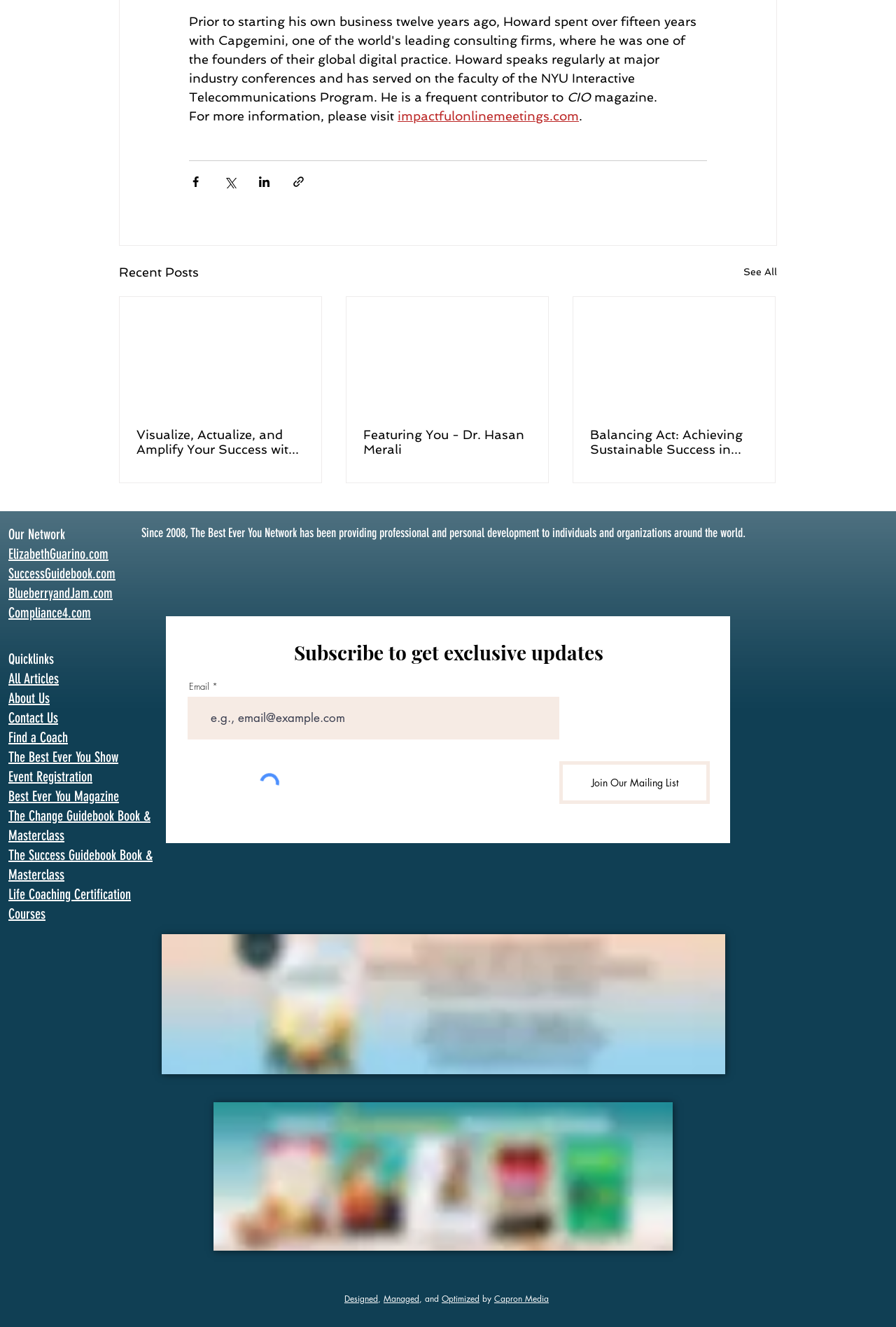What is the name of the magazine?
From the screenshot, provide a brief answer in one word or phrase.

CIO